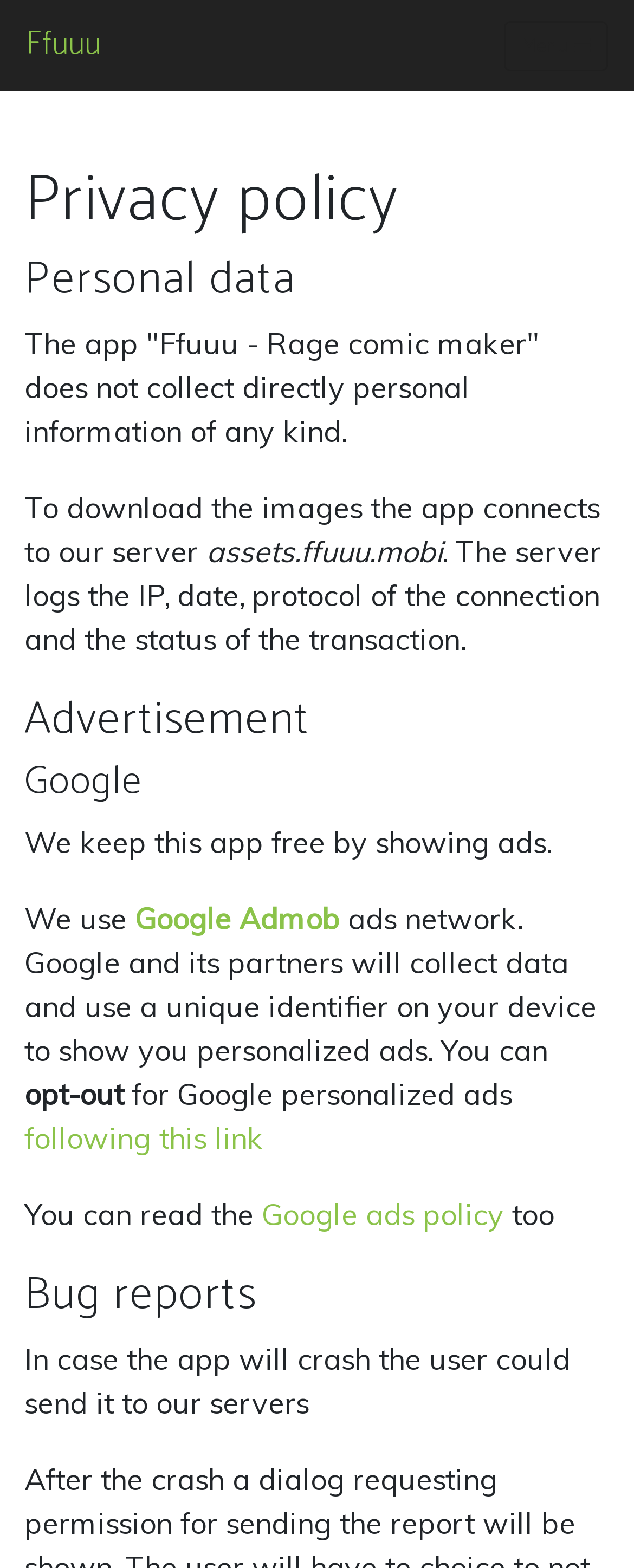Answer the question in one word or a short phrase:
What type of data is collected by the app?

IP, date, protocol